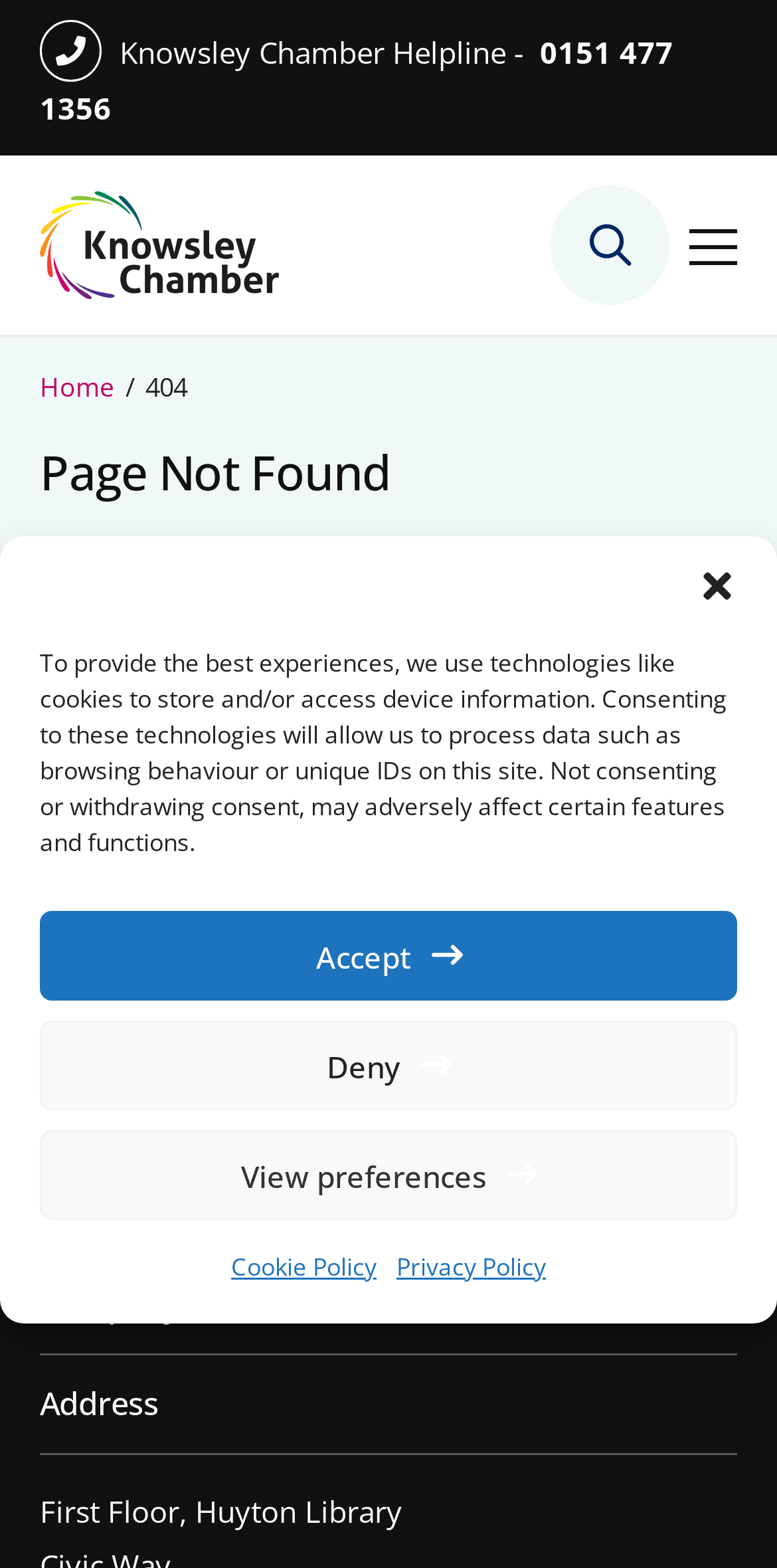Locate the bounding box coordinates of the element that should be clicked to execute the following instruction: "View the company information".

[0.051, 0.819, 0.466, 0.847]